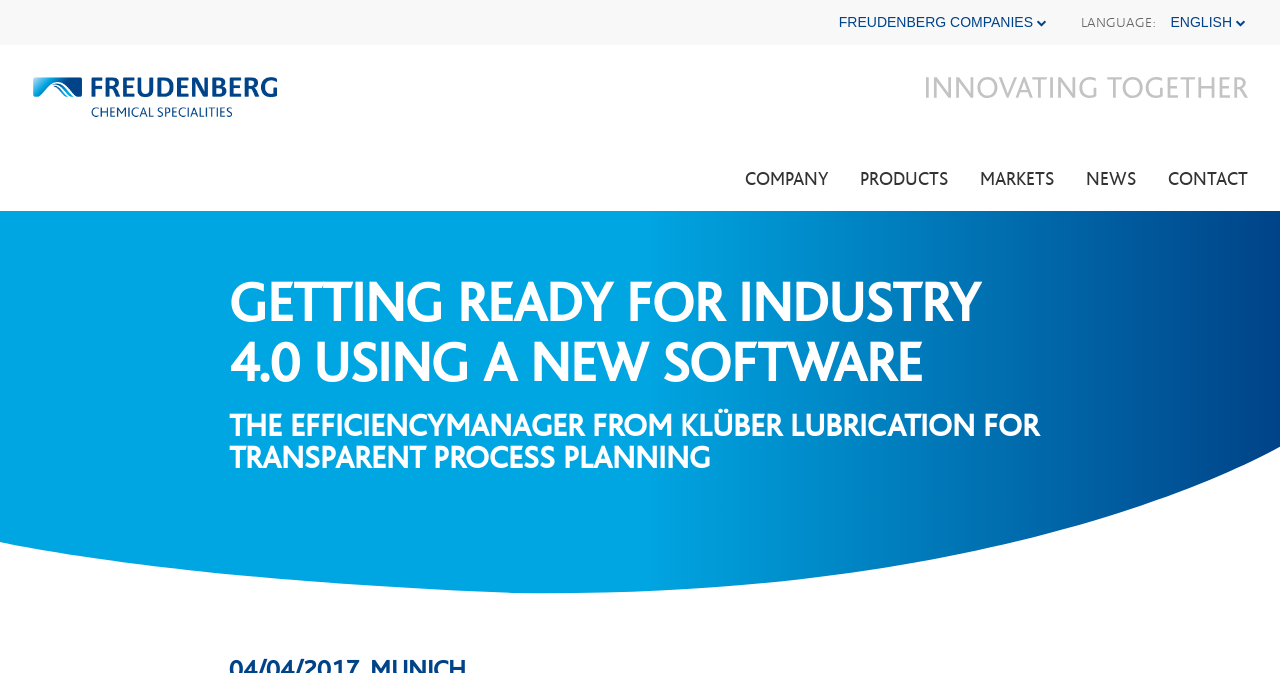Please respond to the question using a single word or phrase:
What is the industry mentioned in the second heading?

Industry 4.0